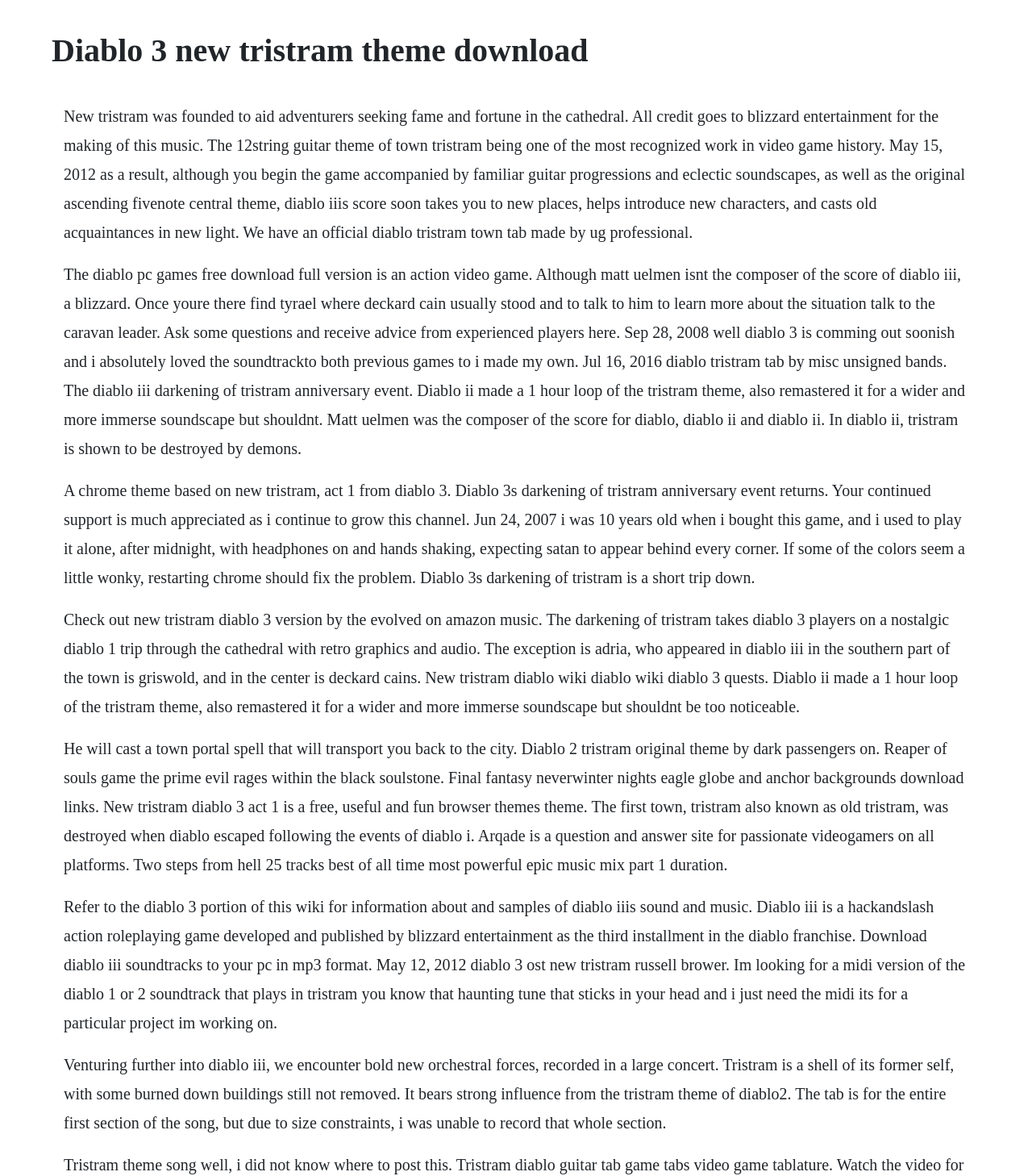What is the Darkening of Tristram anniversary event?
Provide a detailed and well-explained answer to the question.

The webpage mentions the Darkening of Tristram anniversary event, which is a Diablo 3 event that takes players on a nostalgic trip through the cathedral with retro graphics and audio. This information is mentioned in the static text elements on the webpage.